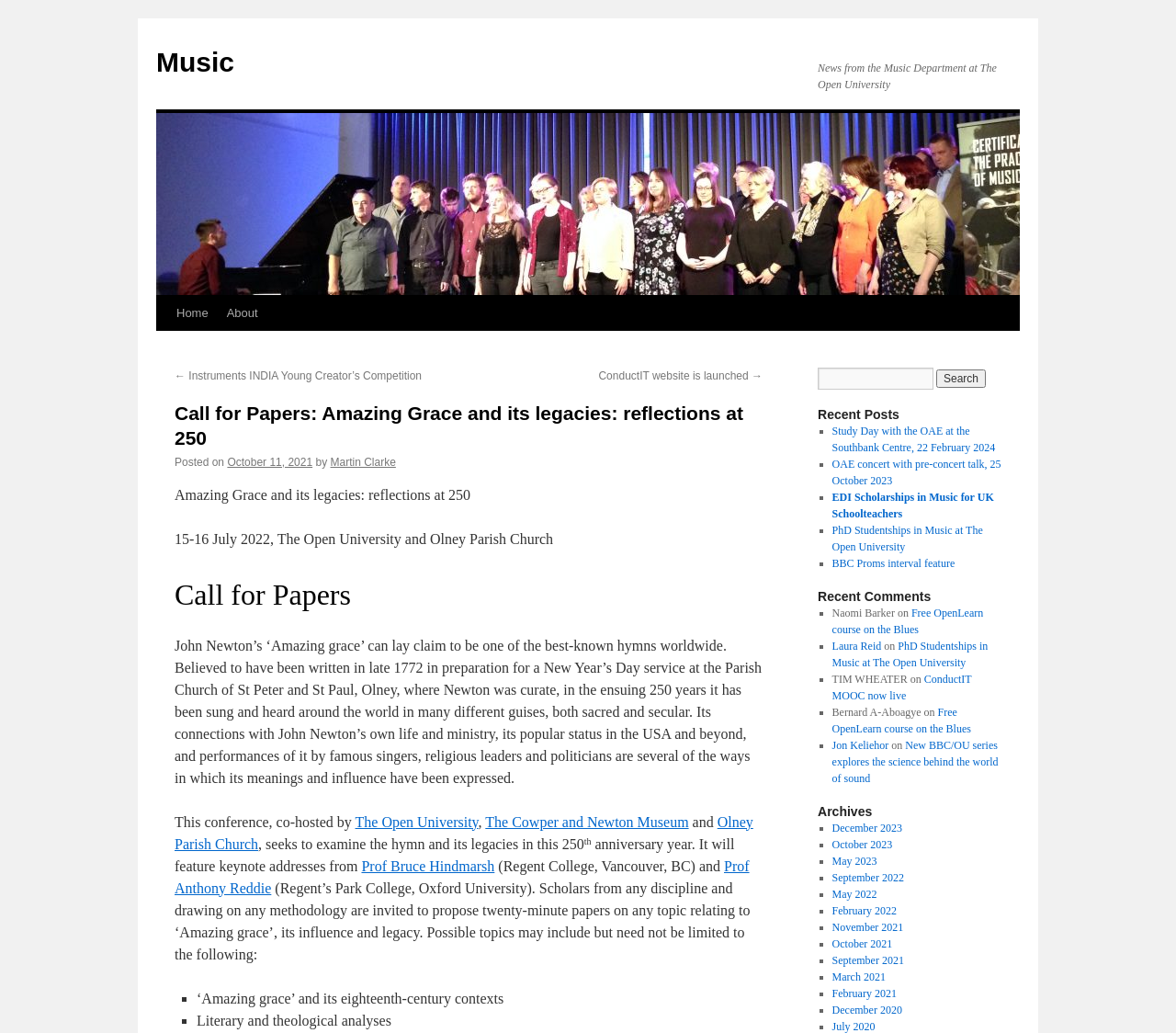What is the location of the conference?
Using the image, answer in one word or phrase.

The Open University and Olney Parish Church